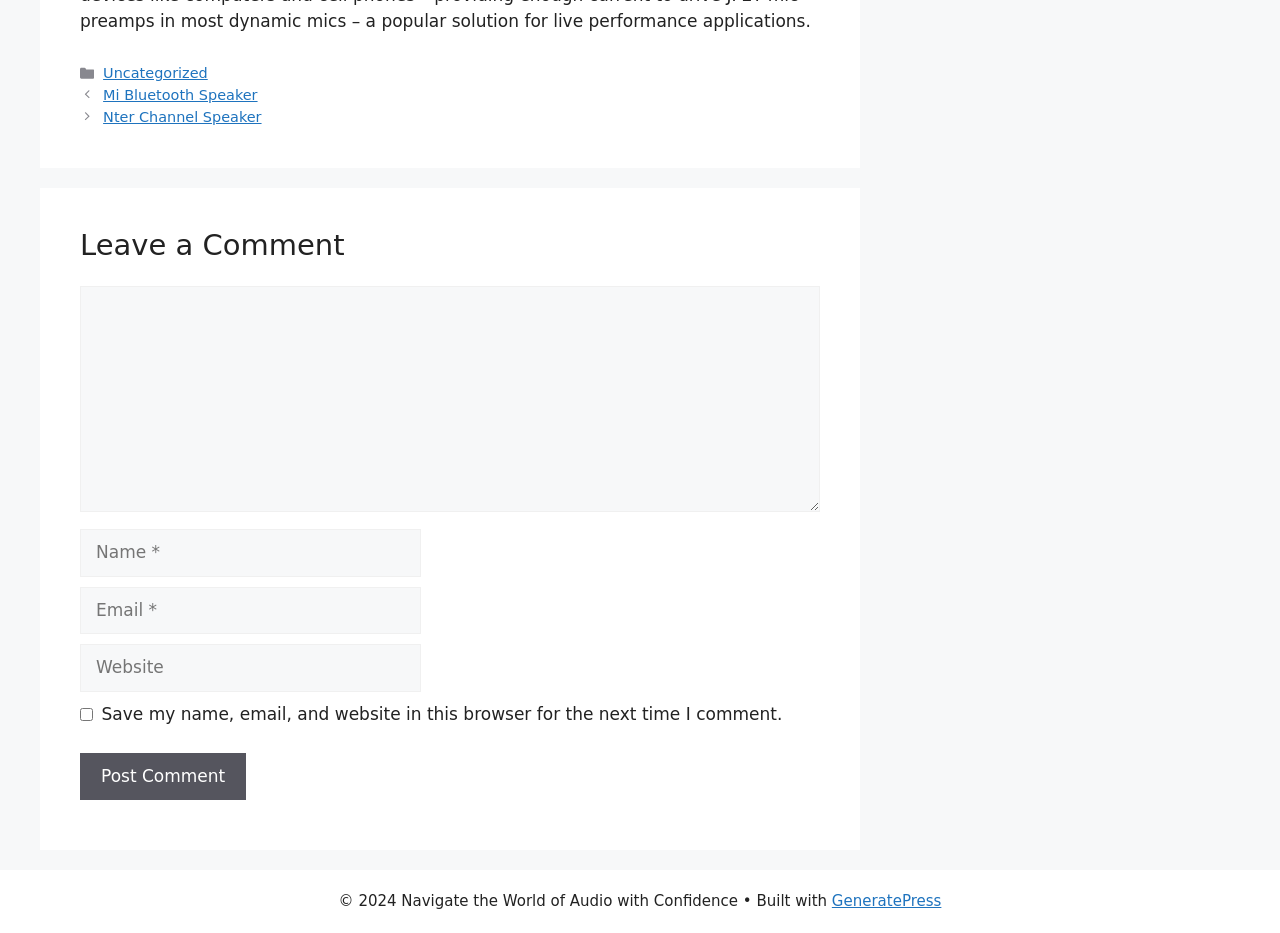Respond to the question below with a single word or phrase:
What is the purpose of the comment section?

To leave a comment